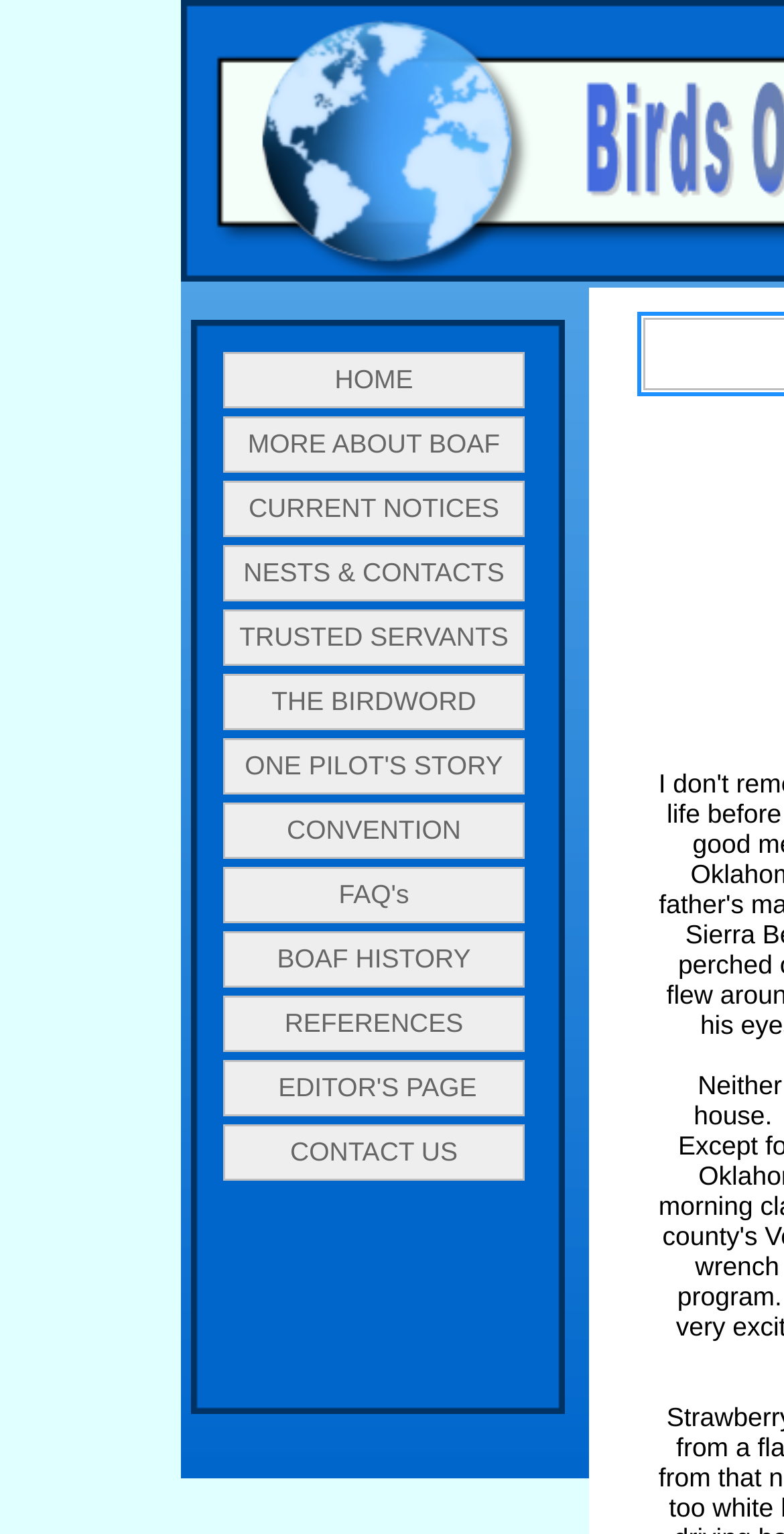Answer the question using only a single word or phrase: 
What is the last menu item?

CONTACT US